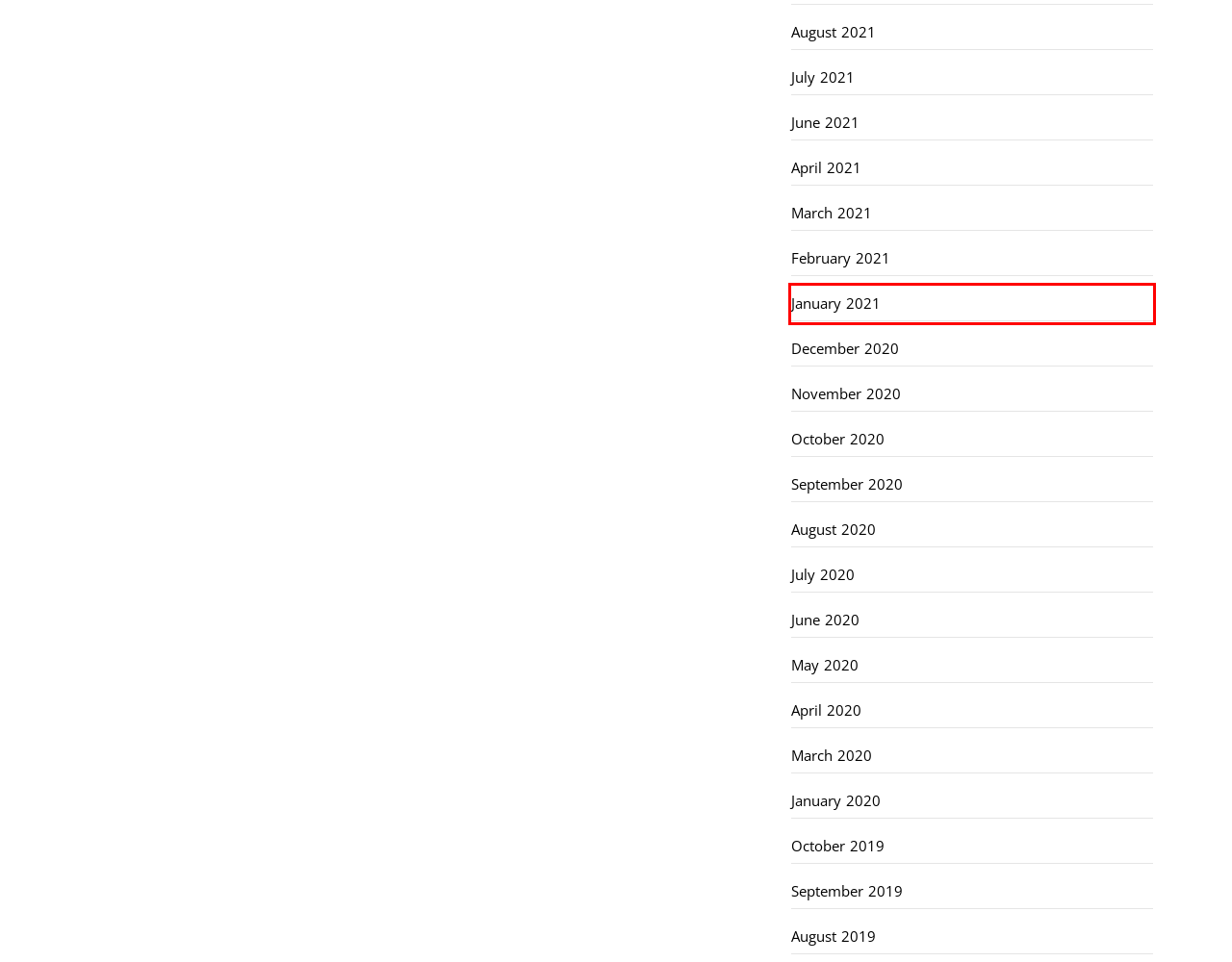Given a screenshot of a webpage with a red bounding box around a UI element, please identify the most appropriate webpage description that matches the new webpage after you click on the element. Here are the candidates:
A. August, 2020 - Ksa 7be - Check Out the Latest News & Trends
B. August, 2019 - Ksa 7be - Check Out the Latest News & Trends
C. June, 2021 - Ksa 7be - Check Out the Latest News & Trends
D. November, 2020 - Ksa 7be - Check Out the Latest News & Trends
E. July, 2021 - Ksa 7be - Check Out the Latest News & Trends
F. January, 2020 - Ksa 7be - Check Out the Latest News & Trends
G. January, 2021 - Ksa 7be - Check Out the Latest News & Trends
H. September, 2019 - Ksa 7be - Check Out the Latest News & Trends

G